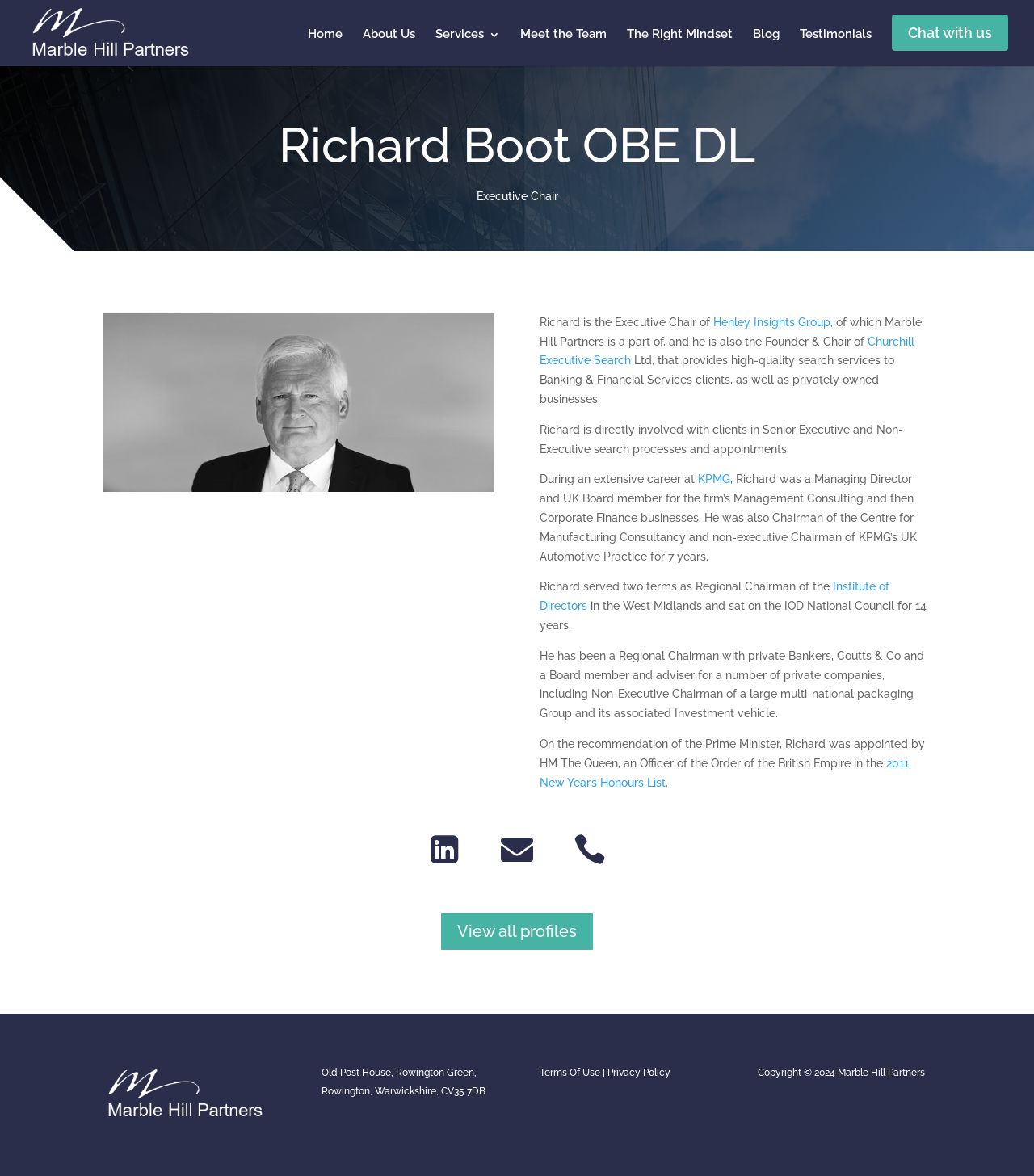Please determine the bounding box coordinates for the element that should be clicked to follow these instructions: "View Richard Boot's profile".

[0.17, 0.095, 0.83, 0.159]